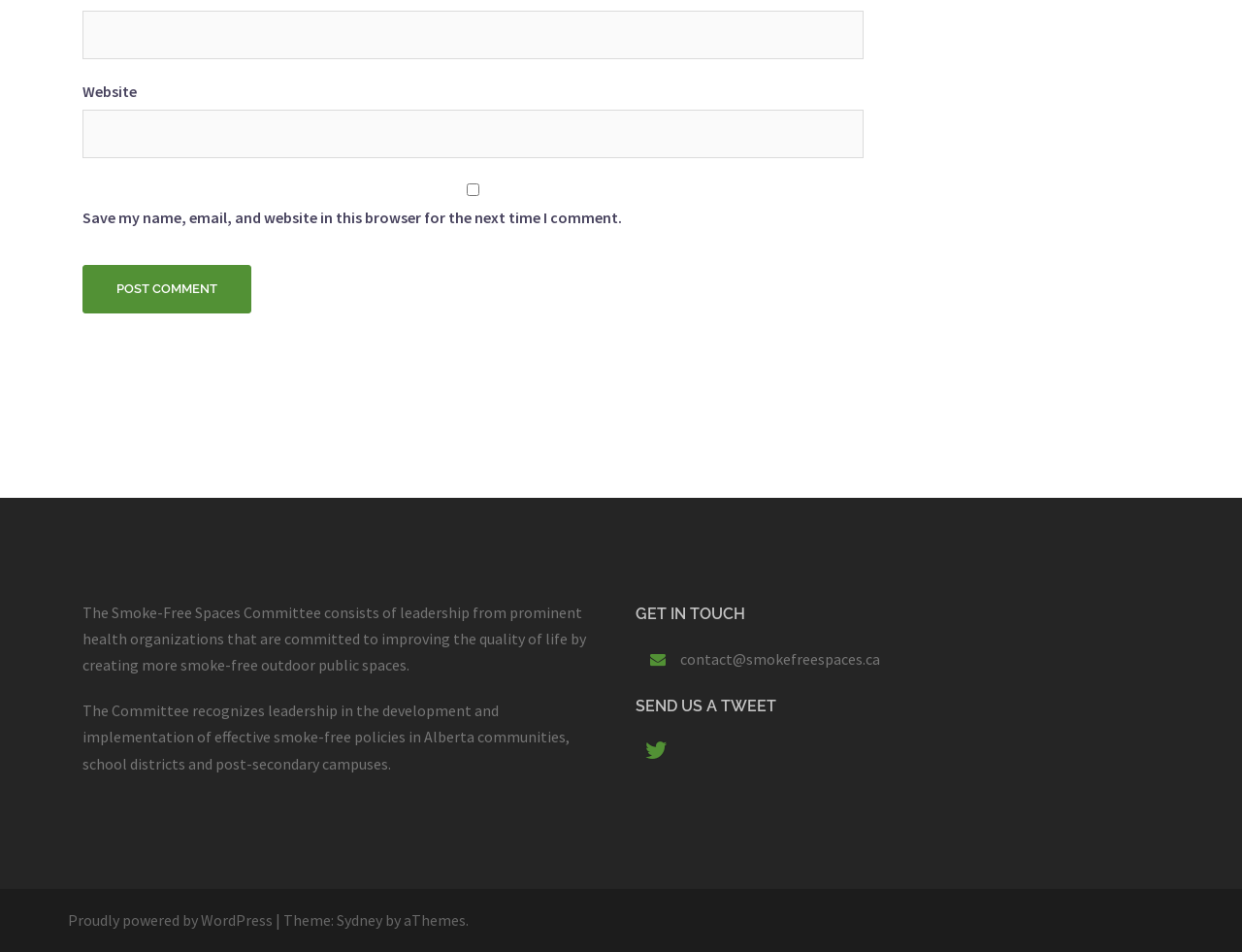How can I contact the Smoke-Free Spaces Committee?
Please describe in detail the information shown in the image to answer the question.

The webpage provides a contact email 'contact@smokefreespaces.ca' and a Twitter link, indicating that these are the ways to contact the committee.